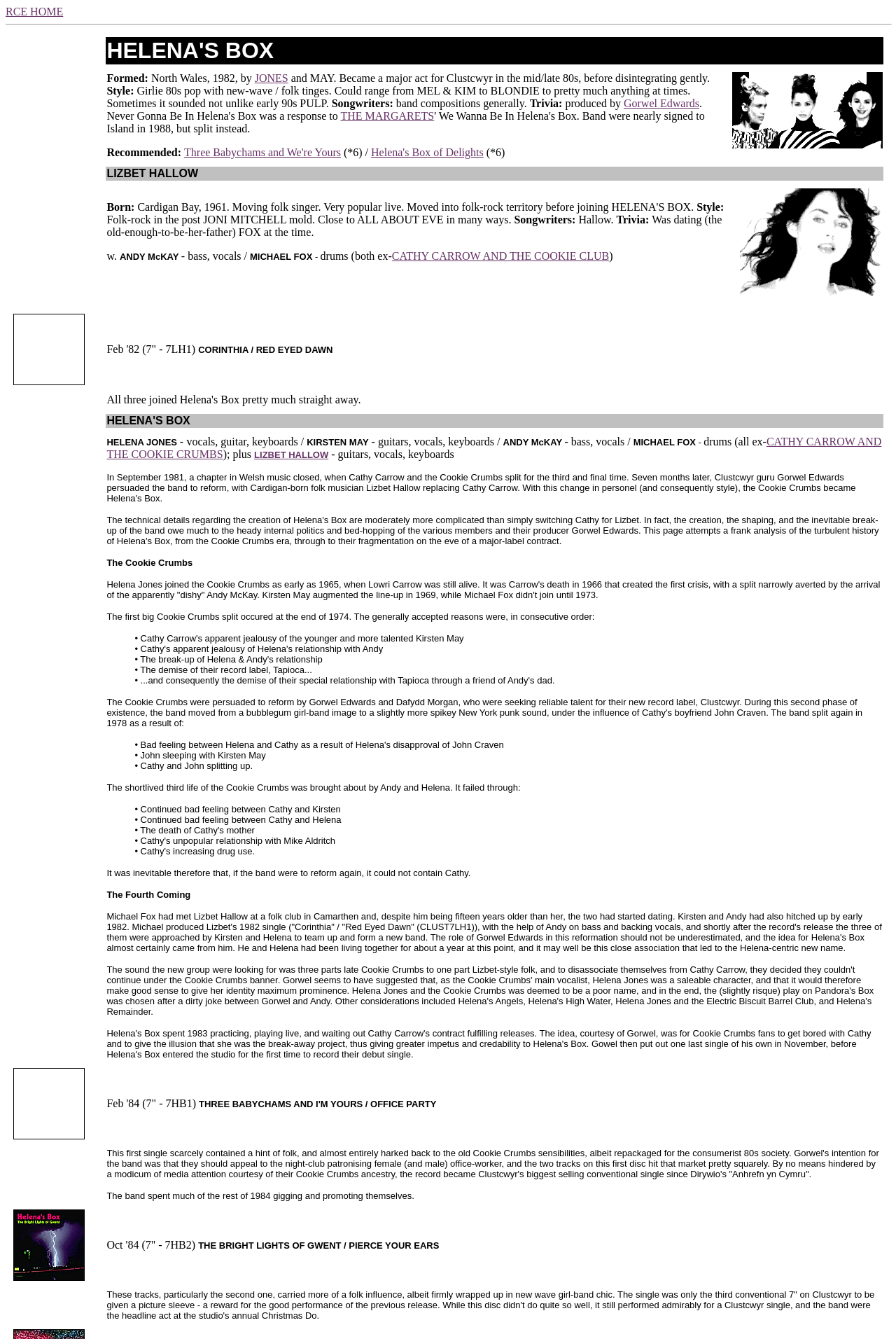Create an elaborate caption that covers all aspects of the webpage.

The webpage is about Helena's Box, a music band. At the top, there is a link to "RCE HOME" and a horizontal separator. Below the separator, there is a grid with multiple rows. The first row contains a grid cell with the text "HELENA'S BOX" and another empty grid cell. 

In the second row, there is a grid cell with an image of Helena, Kirsten, and Lizbet in 1988, and a text describing the band's style, which is a mix of 80s pop, new wave, and folk. The text also mentions that the band was formed in North Wales in 1982 and was produced by Gorwel Edwards. There are links to the names "JONES", "Gorwel Edwards", and "THE MARGARETS" within the text. 

The third row contains a grid cell with the text "LIZBET HALLOW" and another empty grid cell. In the fourth row, there is a grid cell with an image of Lizbet Hallow in 1985, and a text describing her as a folk singer who joined Helena's Box. There is a link to "CATHY CARROW AND THE COOKIE CLUB" within the text.

The following rows contain more information about the band's history, including their formation, lineup changes, and releases. There are multiple blockquotes with bullet points listing reasons for the band's splits and reforms. There are also links to "CATHY CARROW AND THE COOKIE CRUMBS" and "LIZBET HALLOW" within the text.

At the bottom of the page, there are more rows with grid cells containing images and text describing the band's singles, including "Feb '84 (7" - 7HB1) THREE BABYCHAMS AND I'M YOURS / OFFICE PARTY" and "Oct '84 (7" - 7HB2) THE BRIGHT LIGHTS OF GWENT / PIERCE YOUR EARS".